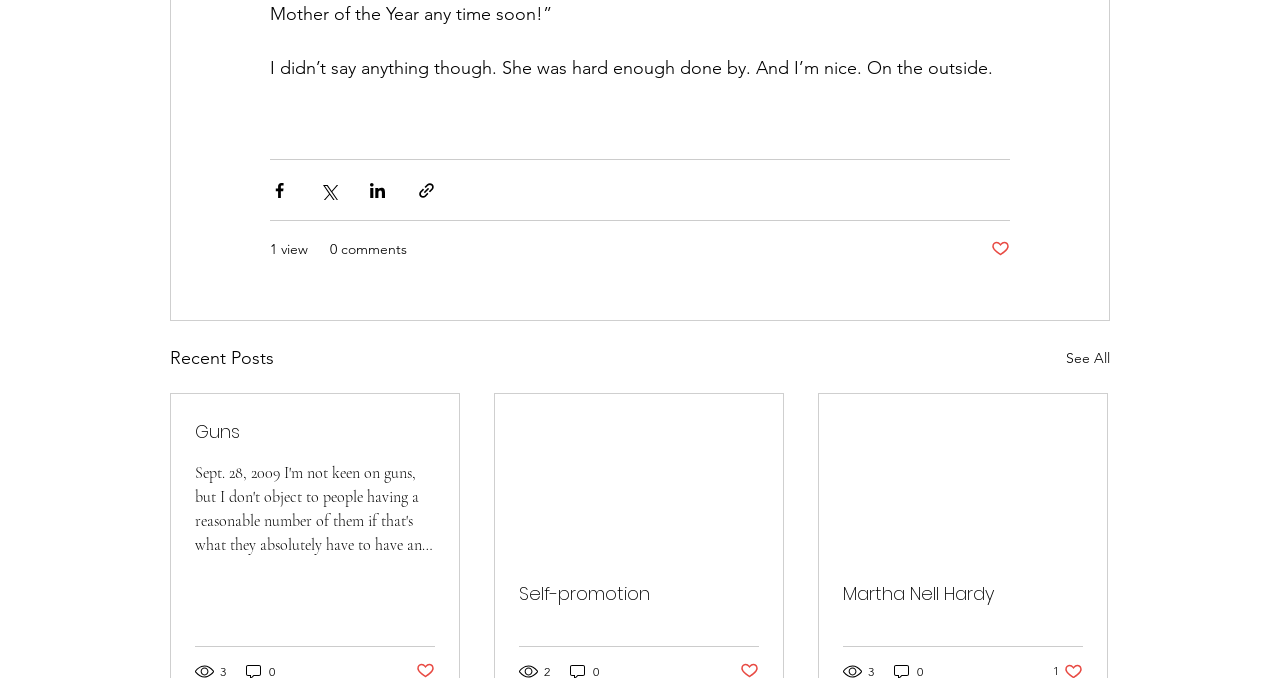Could you provide the bounding box coordinates for the portion of the screen to click to complete this instruction: "Share via link"?

[0.326, 0.266, 0.341, 0.294]